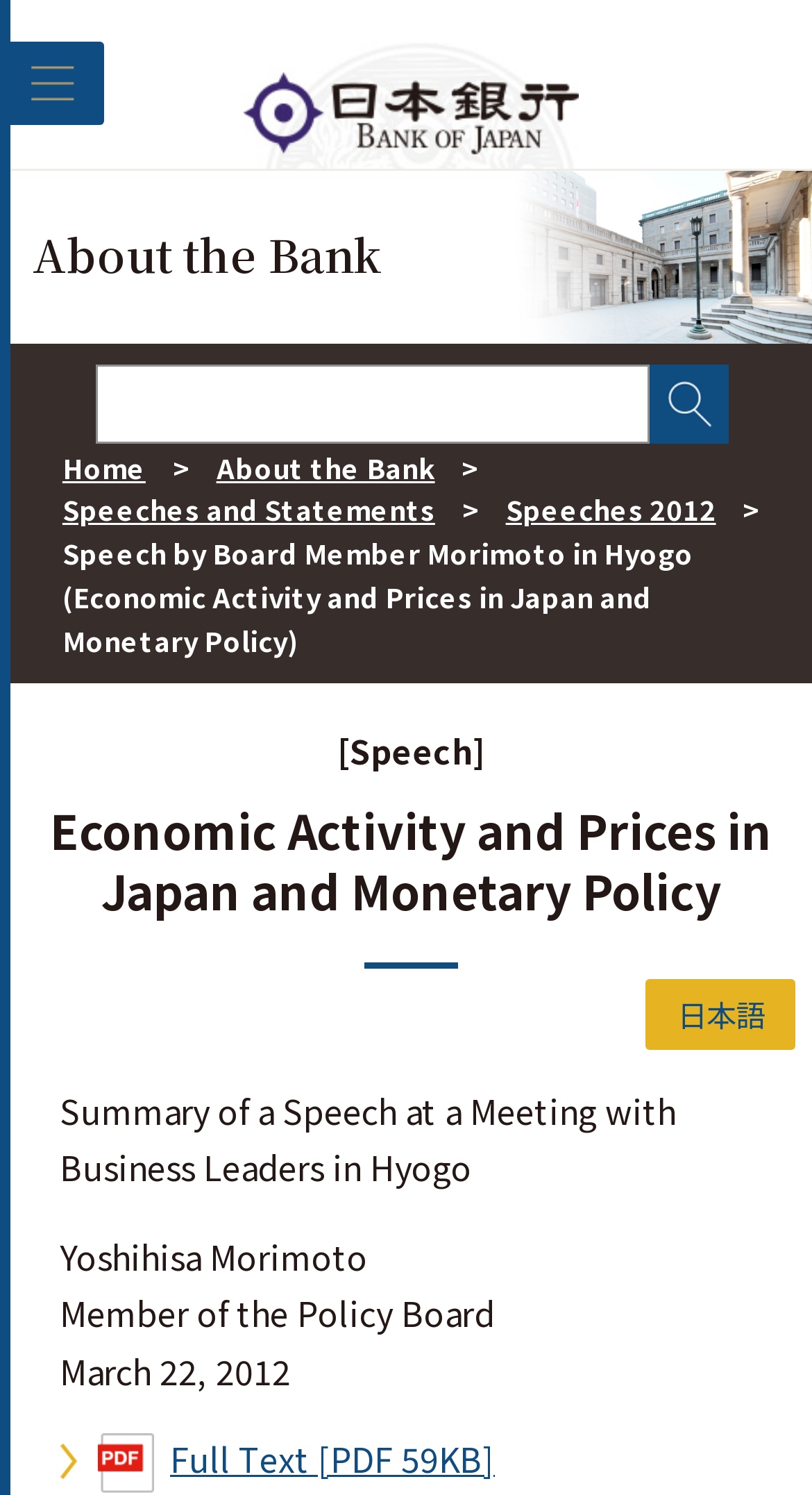Can you find and provide the title of the webpage?

[Speech]
Economic Activity and Prices in Japan and Monetary Policy